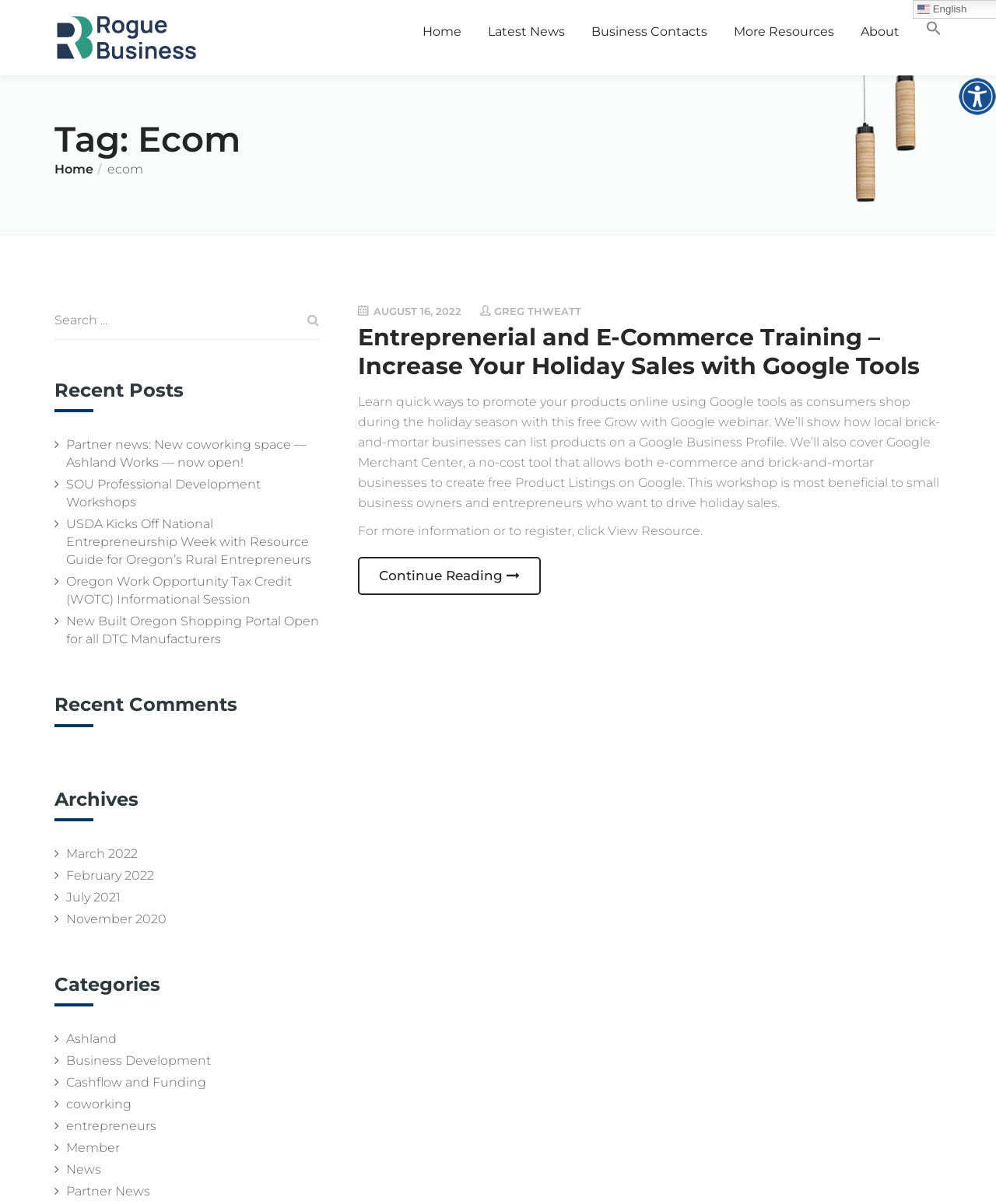Locate the bounding box coordinates of the region to be clicked to comply with the following instruction: "Click the Programs Available link". The coordinates must be four float numbers between 0 and 1, in the form [left, top, right, bottom].

None